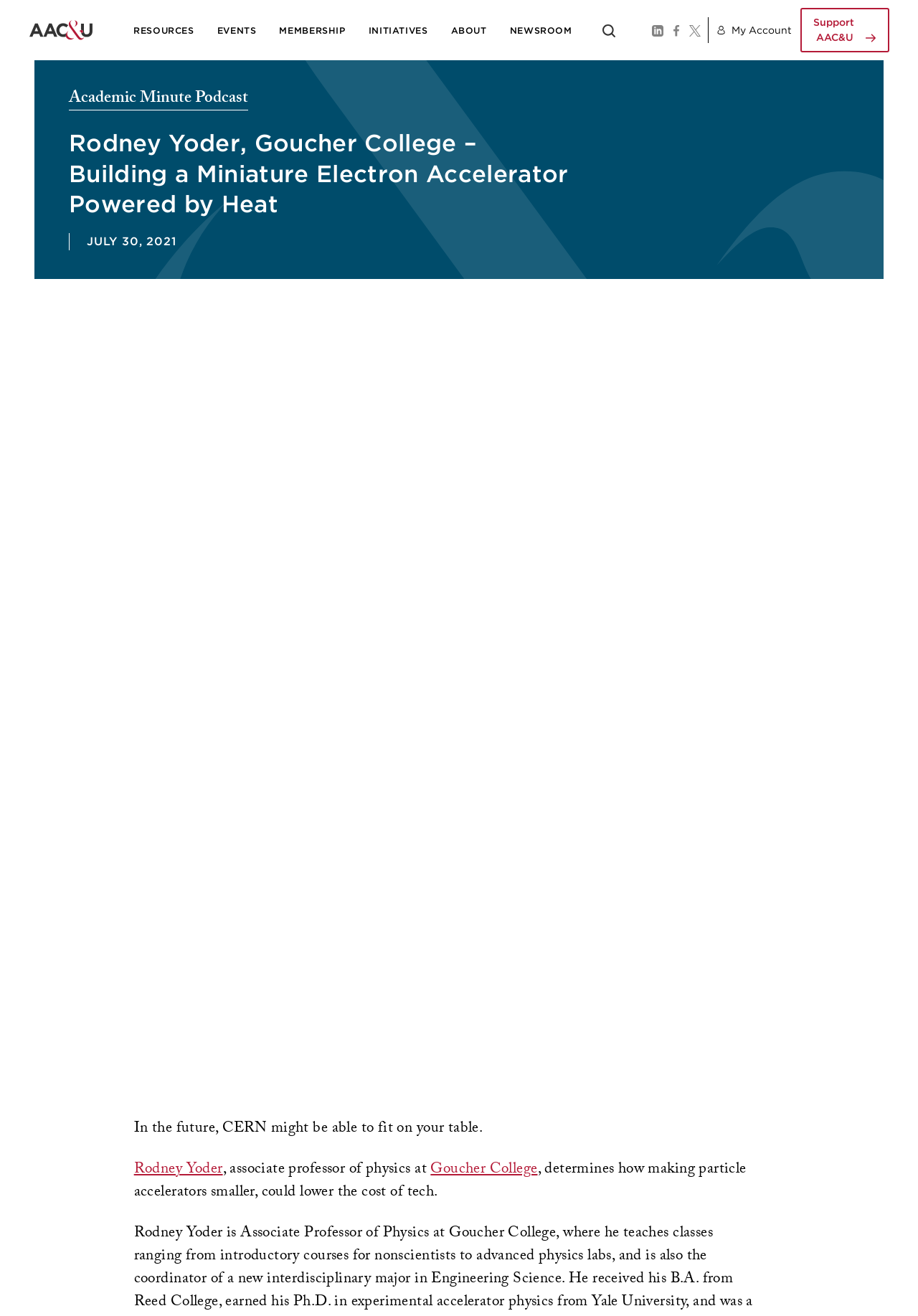Extract the primary header of the webpage and generate its text.

Rodney Yoder, Goucher College – Building a Miniature Electron Accelerator Powered by Heat